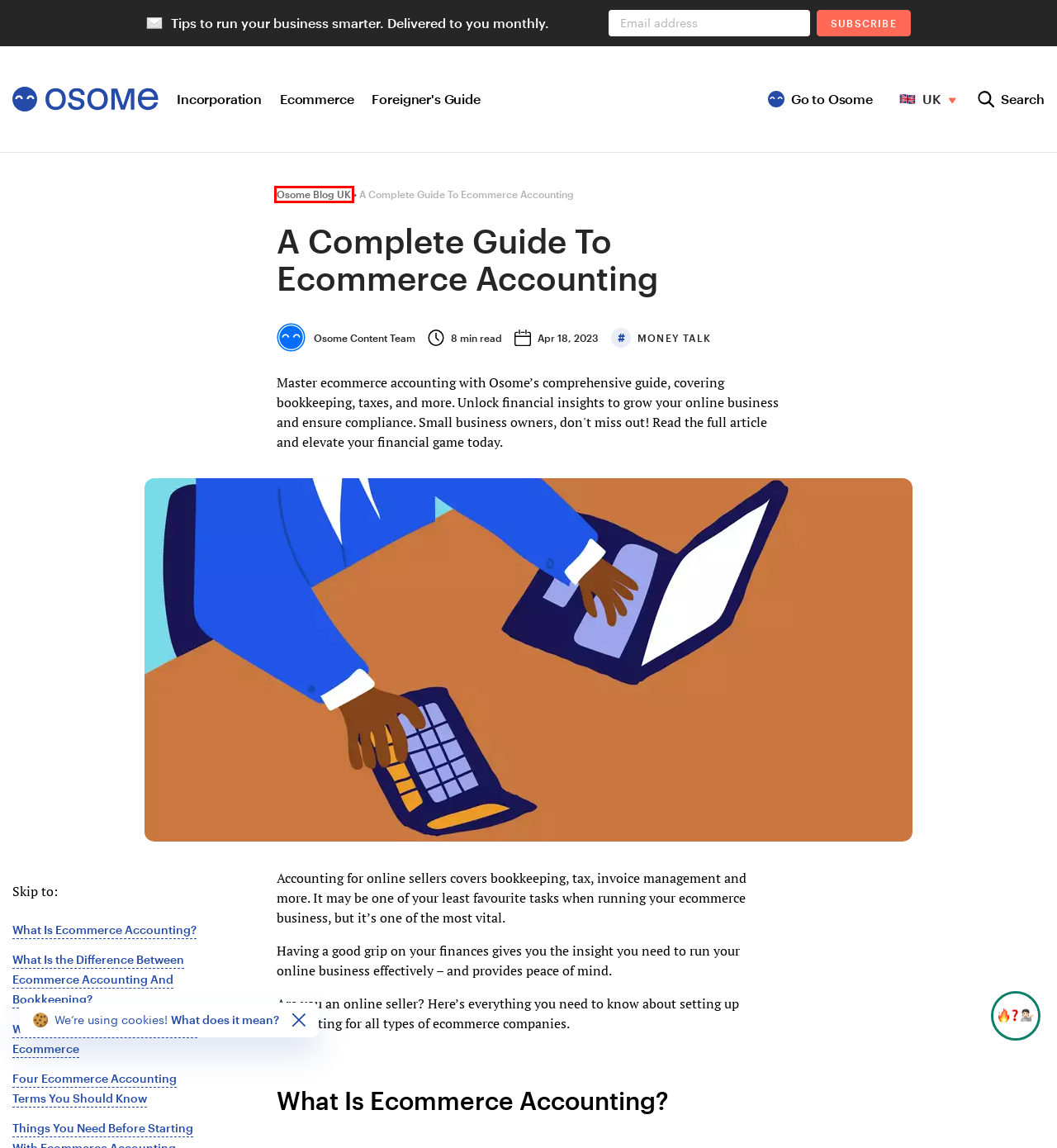You are provided with a screenshot of a webpage that includes a red rectangle bounding box. Please choose the most appropriate webpage description that matches the new webpage after clicking the element within the red bounding box. Here are the candidates:
A. ‎Osome: Accounting & Secretary on the App Store
B. A unique career - OSOME
C. Is it Time to Hire An Accountant for my E-commerce Store?
D. 5 Best Online Accounting Software for UK E-Commerce Business
E. How To Sell on Etsy in 8 Steps: 2024 Guide
F. Ecommerce Accountants for Your Business – Osome UK
G. Osome Blog UK - Articles & Guides for Entrepreneurs
H. How Long to Keep Business Records in the UK - Osome

G